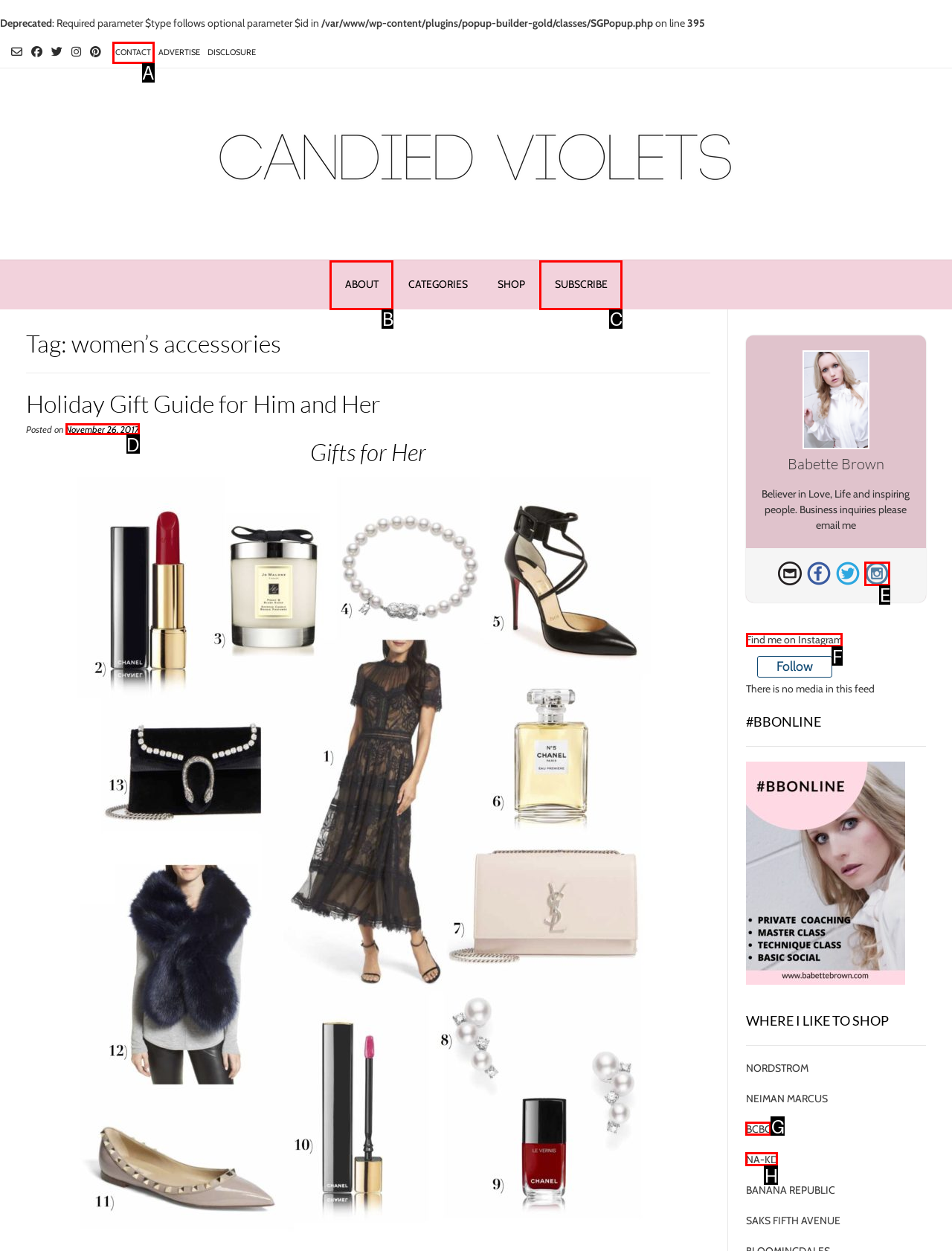Point out the HTML element I should click to achieve the following task: Follow on Instagram Provide the letter of the selected option from the choices.

F